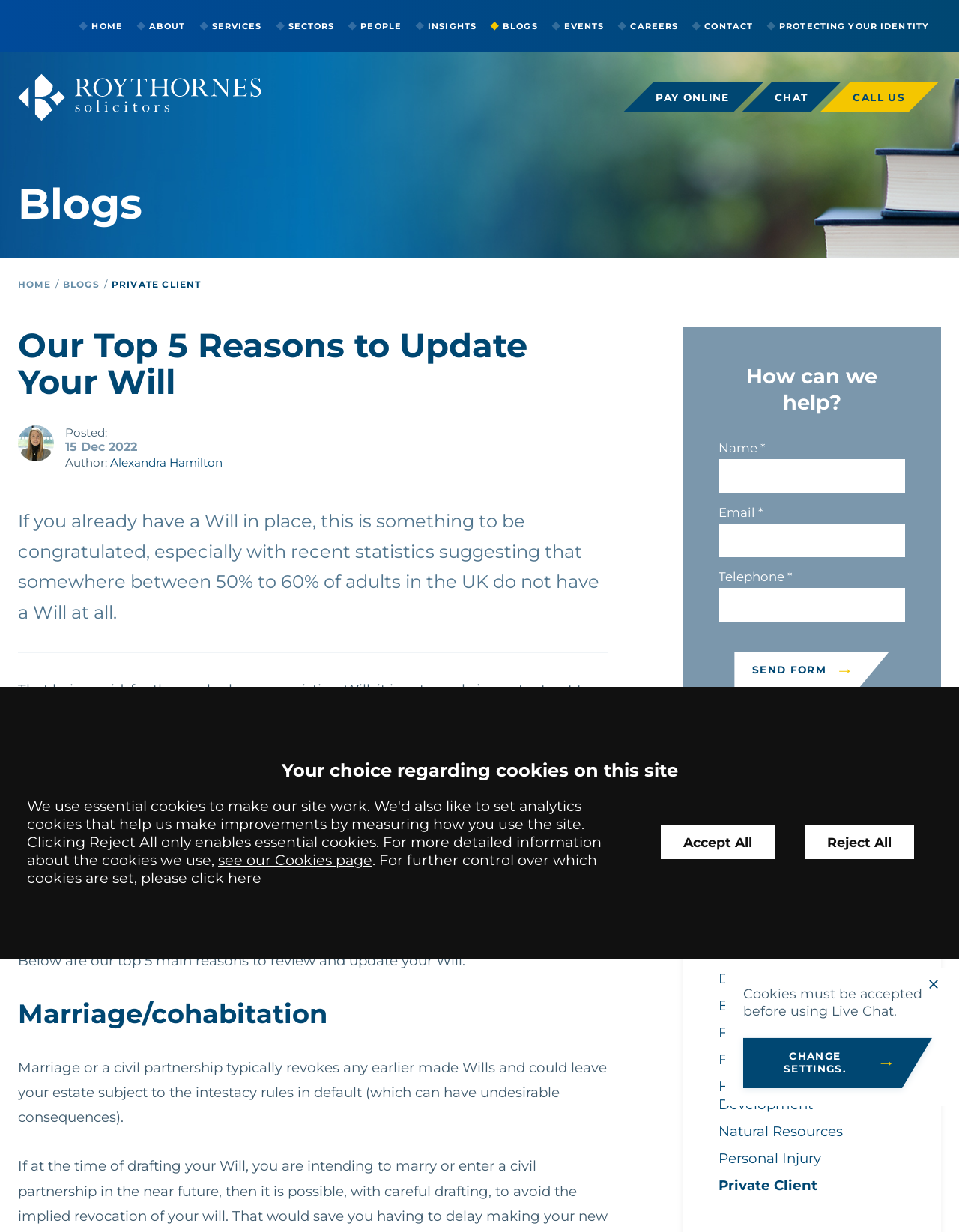Respond to the following query with just one word or a short phrase: 
Who is the author of the blog post?

Alexandra Hamilton